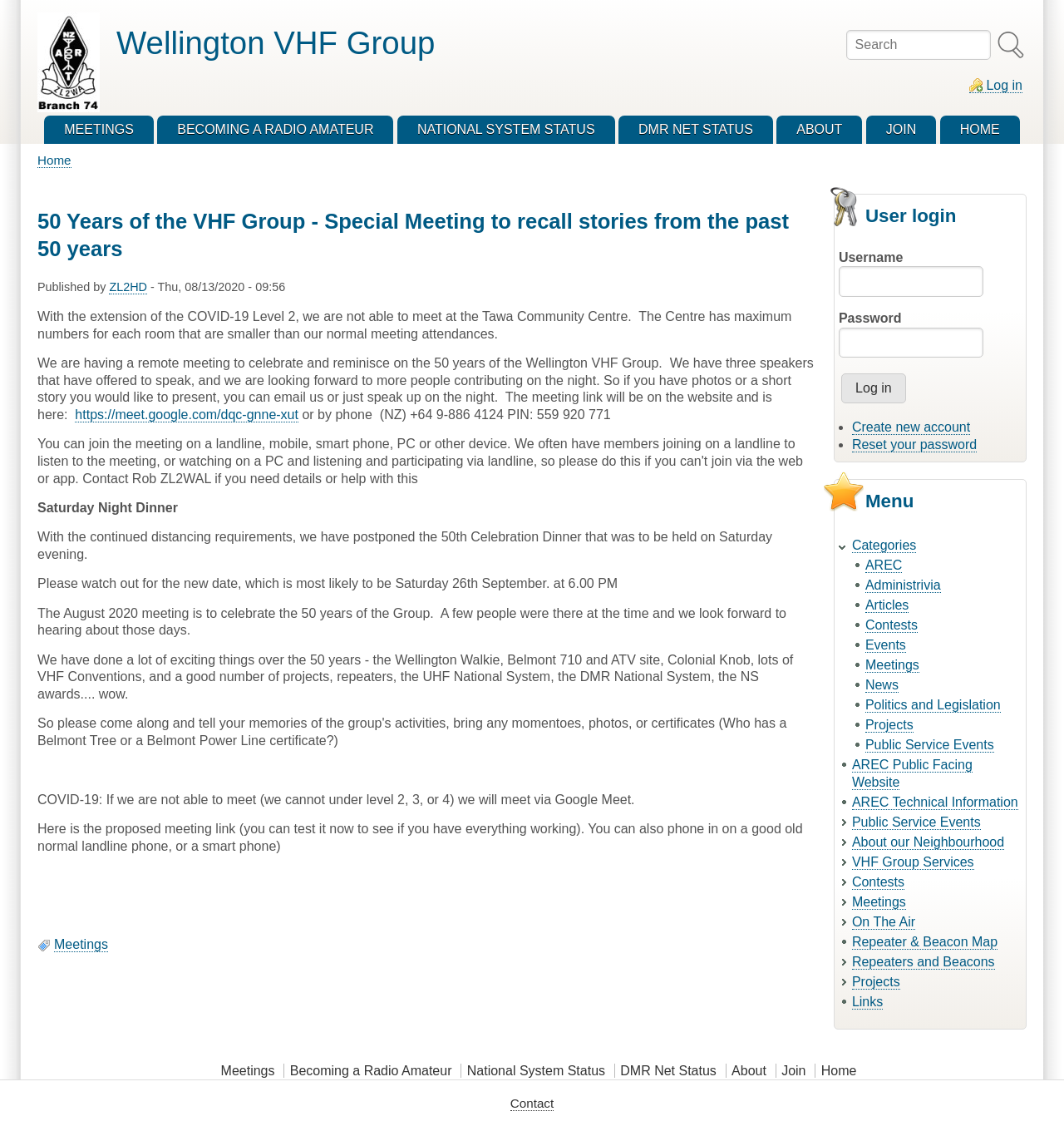Determine the bounding box coordinates of the clickable area required to perform the following instruction: "Log in to the website". The coordinates should be represented as four float numbers between 0 and 1: [left, top, right, bottom].

[0.911, 0.069, 0.961, 0.083]